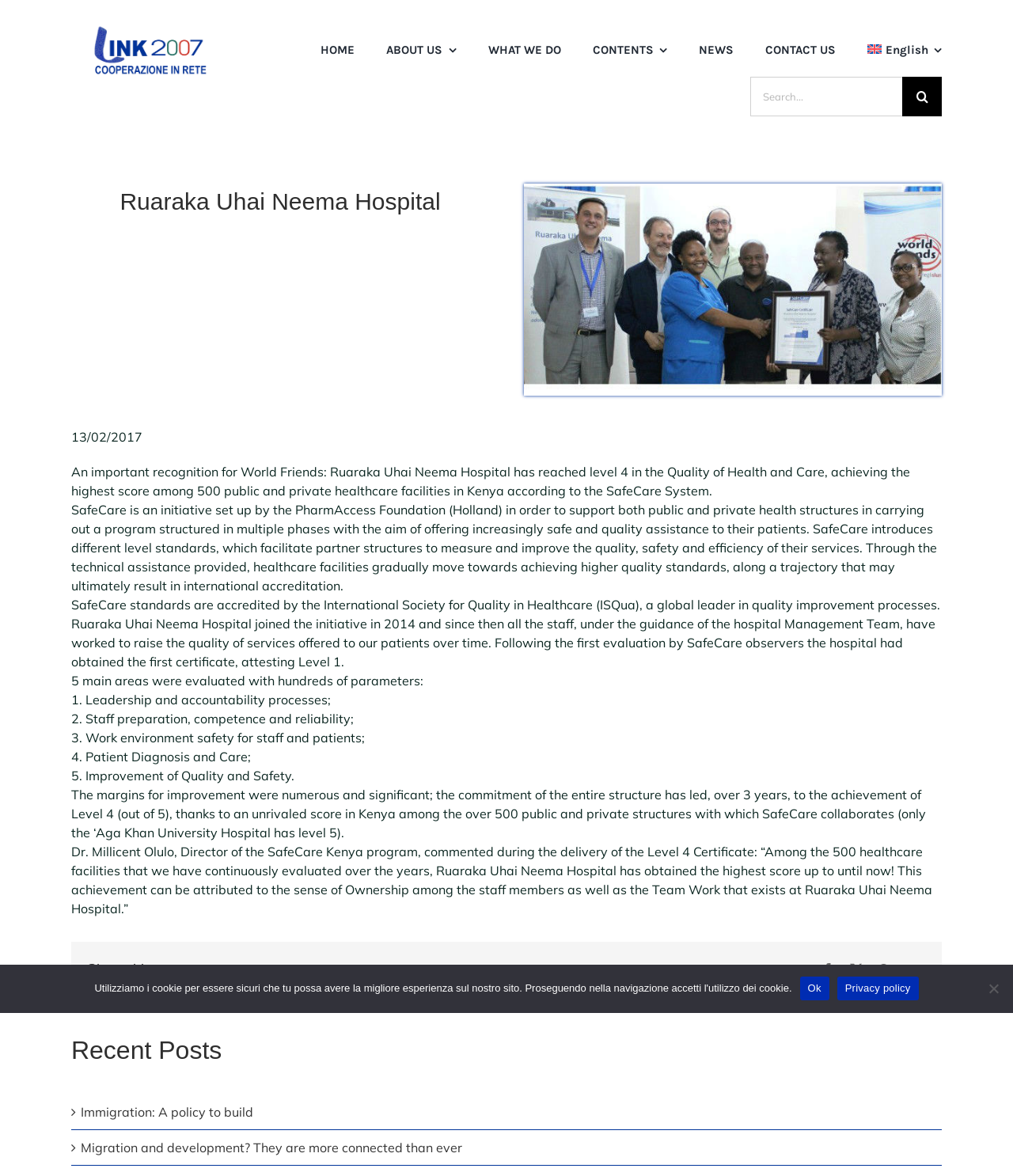How many levels are there in the SafeCare system? Examine the screenshot and reply using just one word or a brief phrase.

5